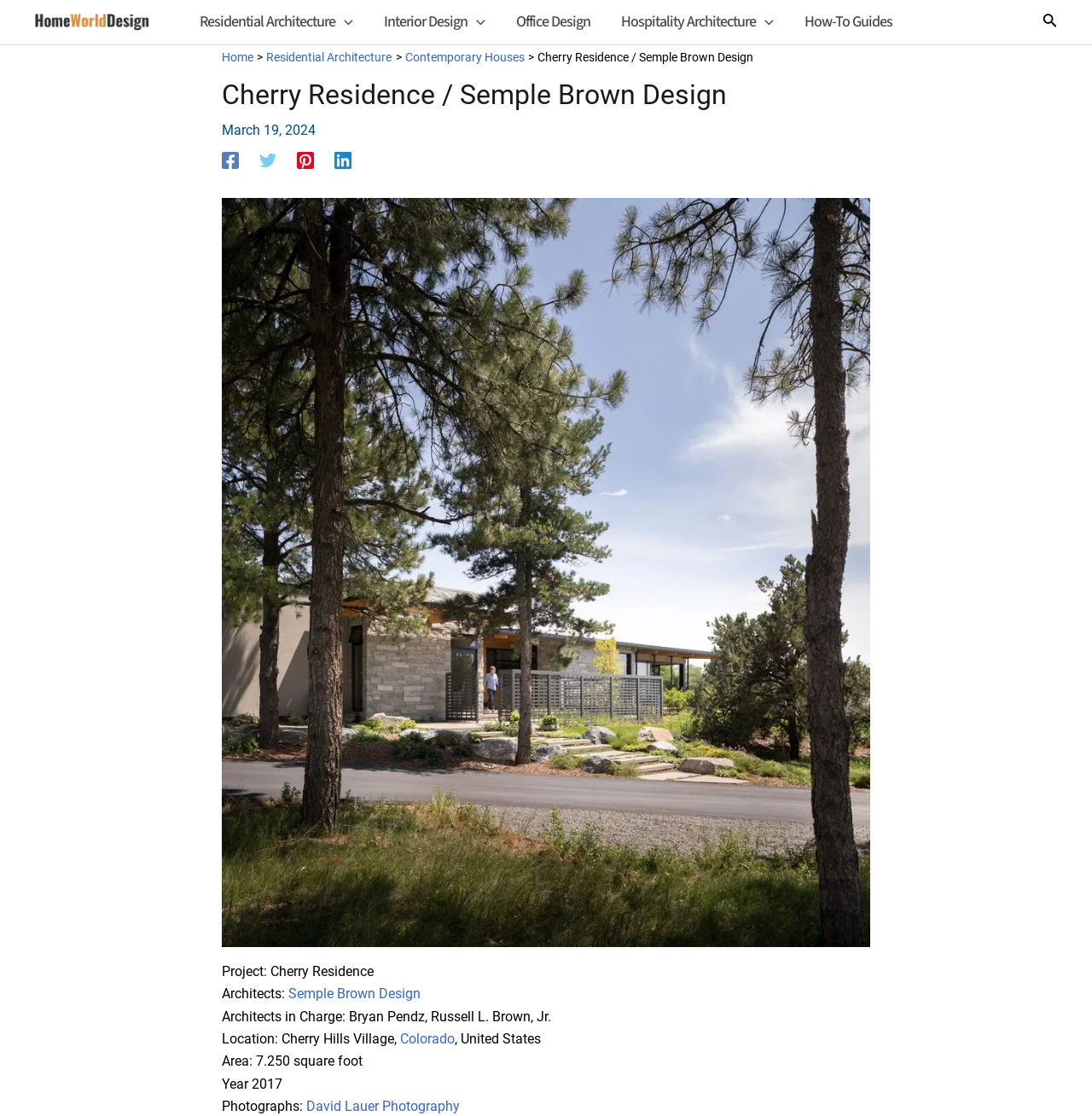Locate the bounding box coordinates of the area where you should click to accomplish the instruction: "View Cherry Residence by Semple Brown Design 6".

[0.203, 0.178, 0.797, 0.848]